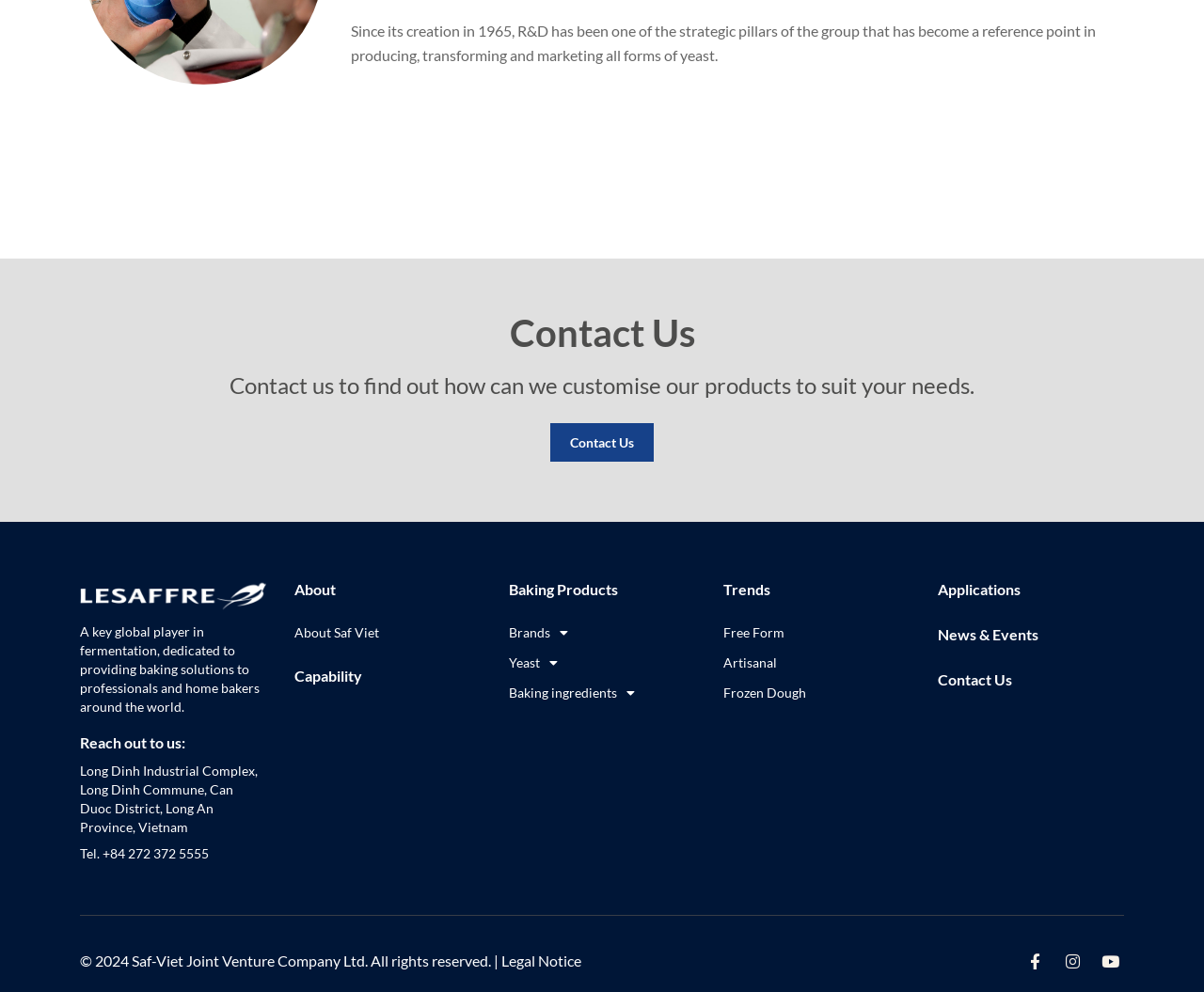Please answer the following question using a single word or phrase: 
What are the company's product categories?

Baking Products, Yeast, Baking ingredients